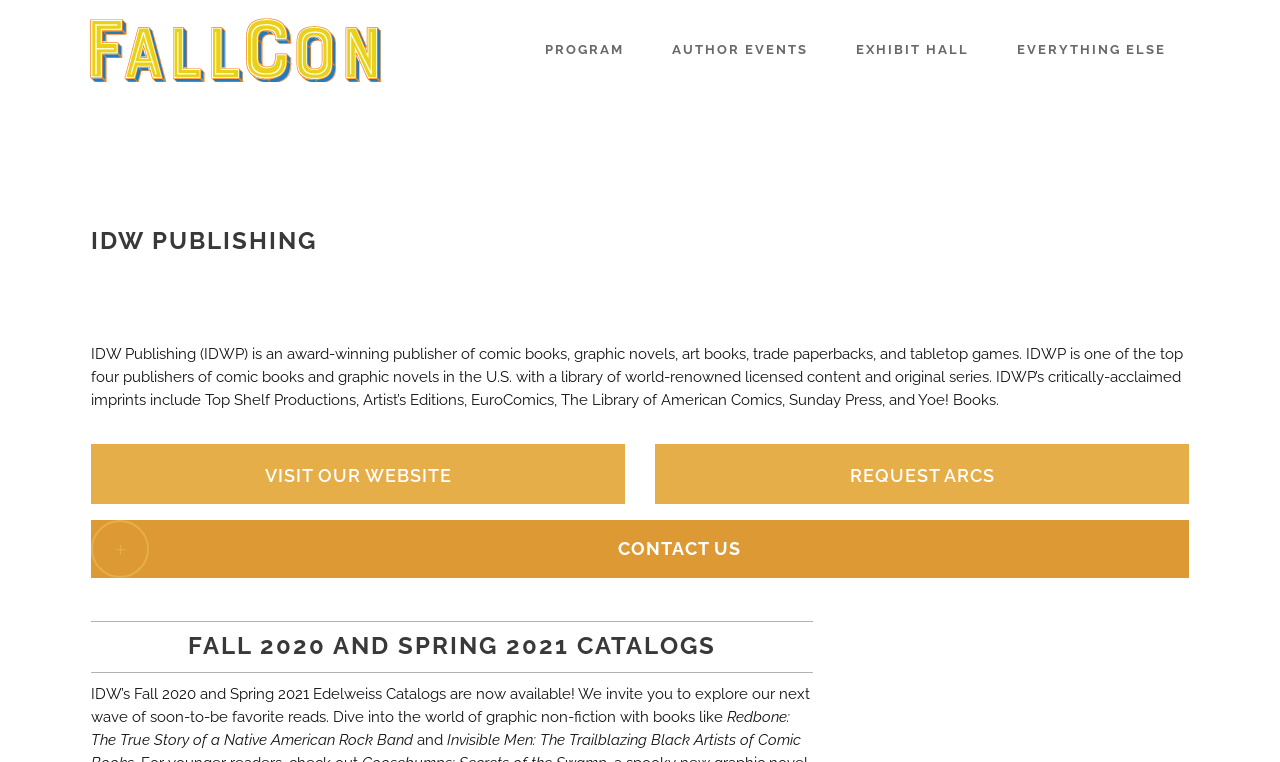Using a single word or phrase, answer the following question: 
How many links are in the top navigation?

4